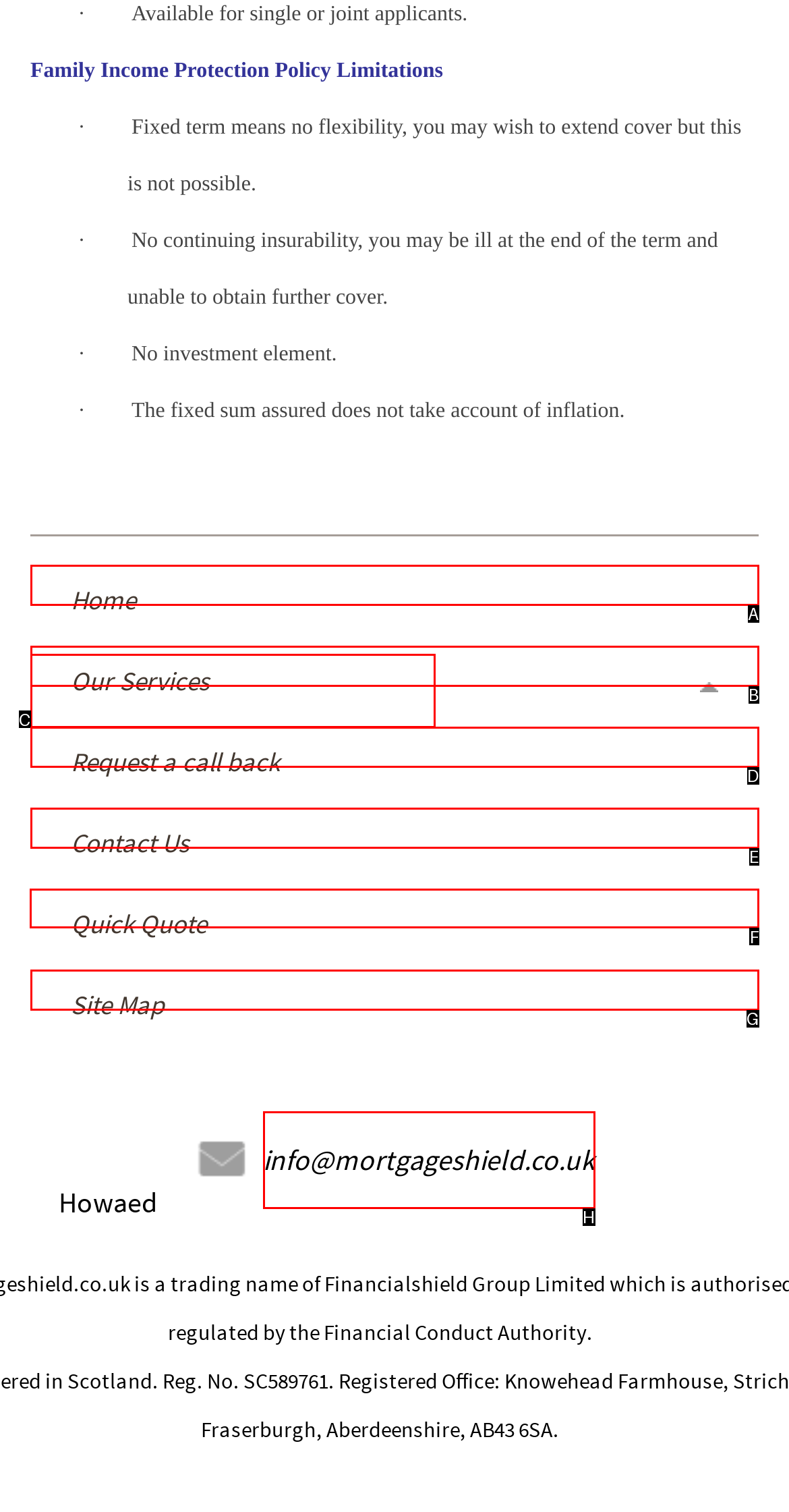Based on the choices marked in the screenshot, which letter represents the correct UI element to perform the task: Click on Quick Quote?

F